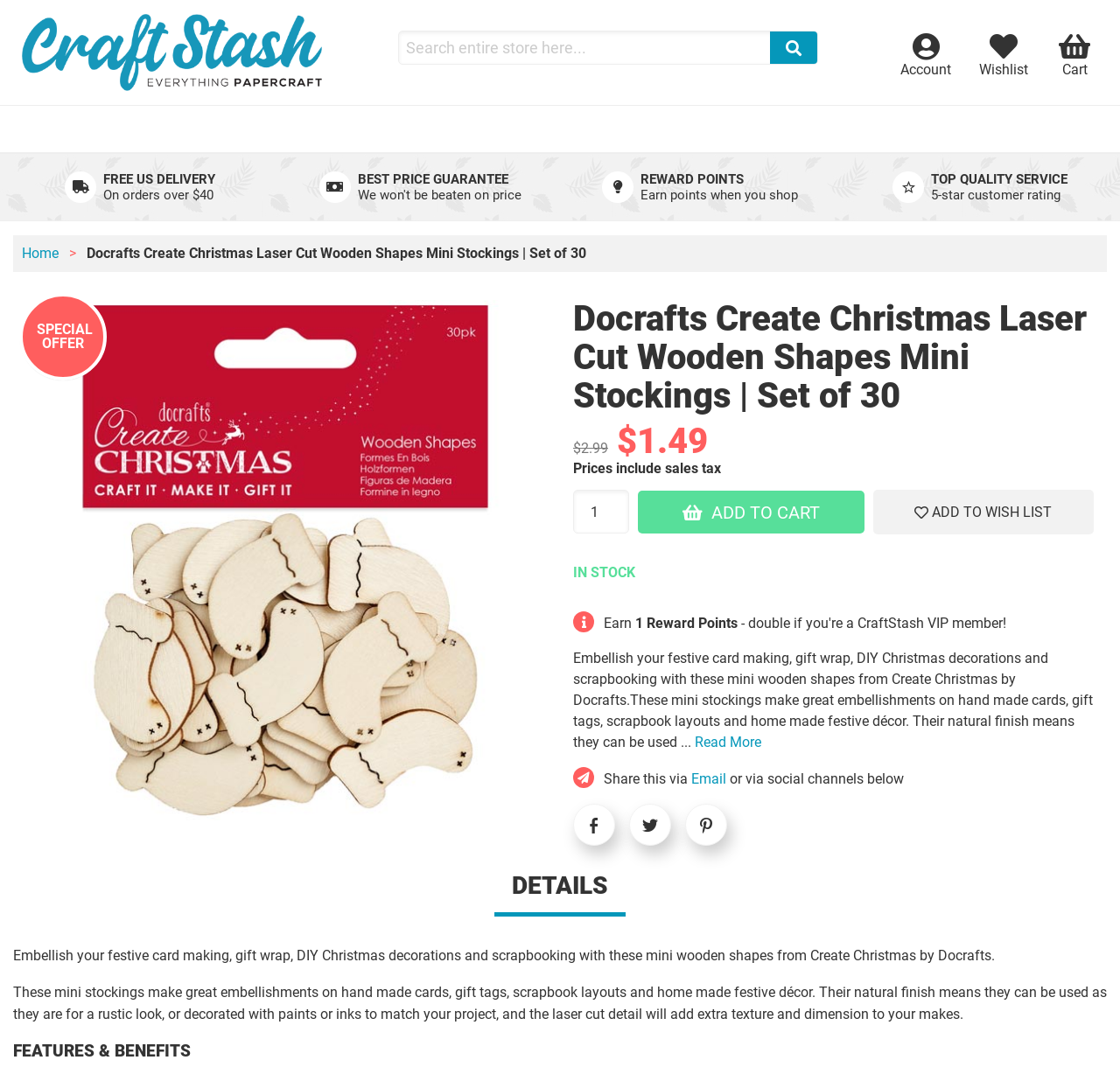Identify the bounding box coordinates of the section that should be clicked to achieve the task described: "Add to cart".

[0.57, 0.457, 0.771, 0.497]